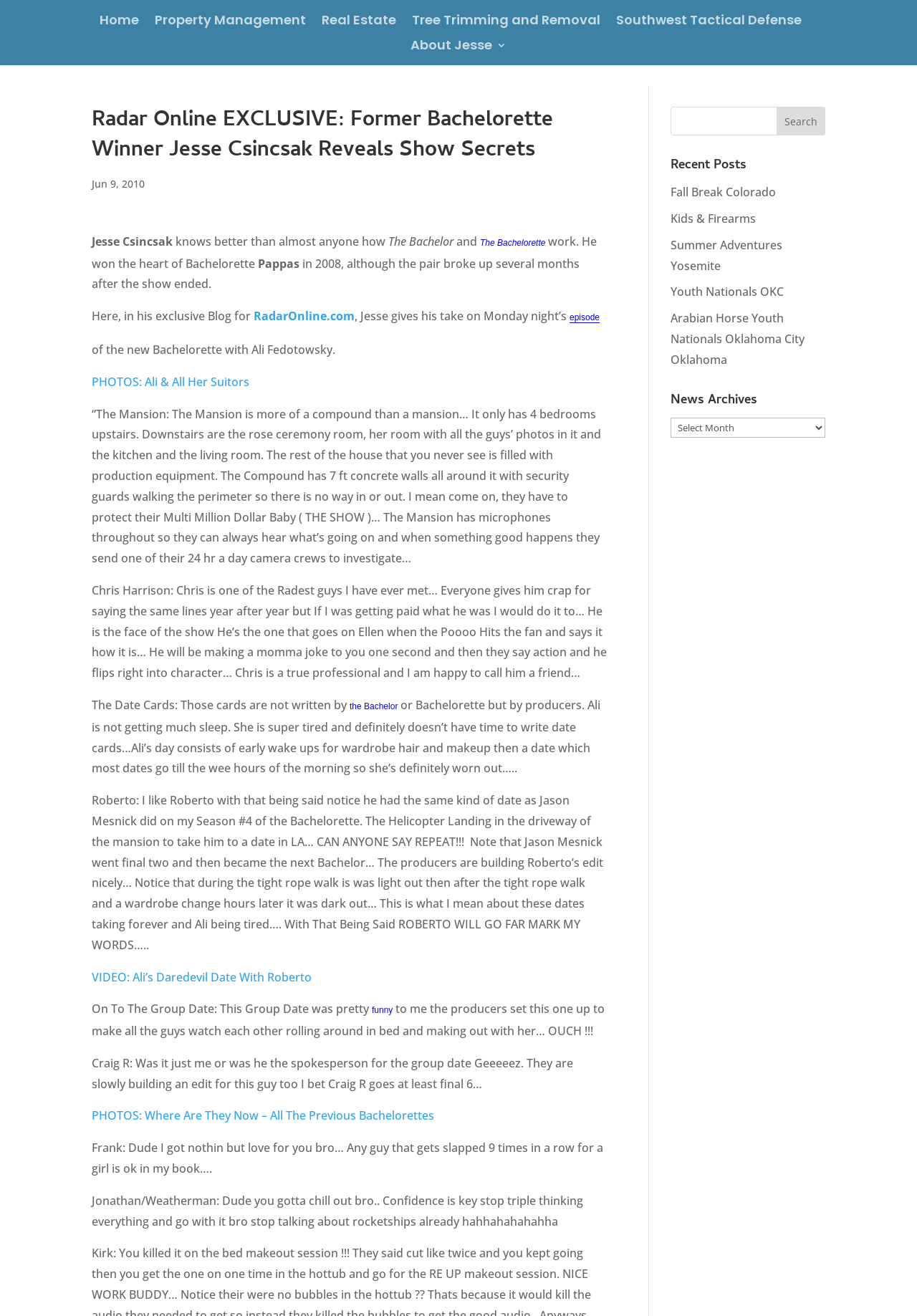What is the name of the winner of Bachelorette in 2008?
Based on the screenshot, provide your answer in one word or phrase.

Jesse Csincsak